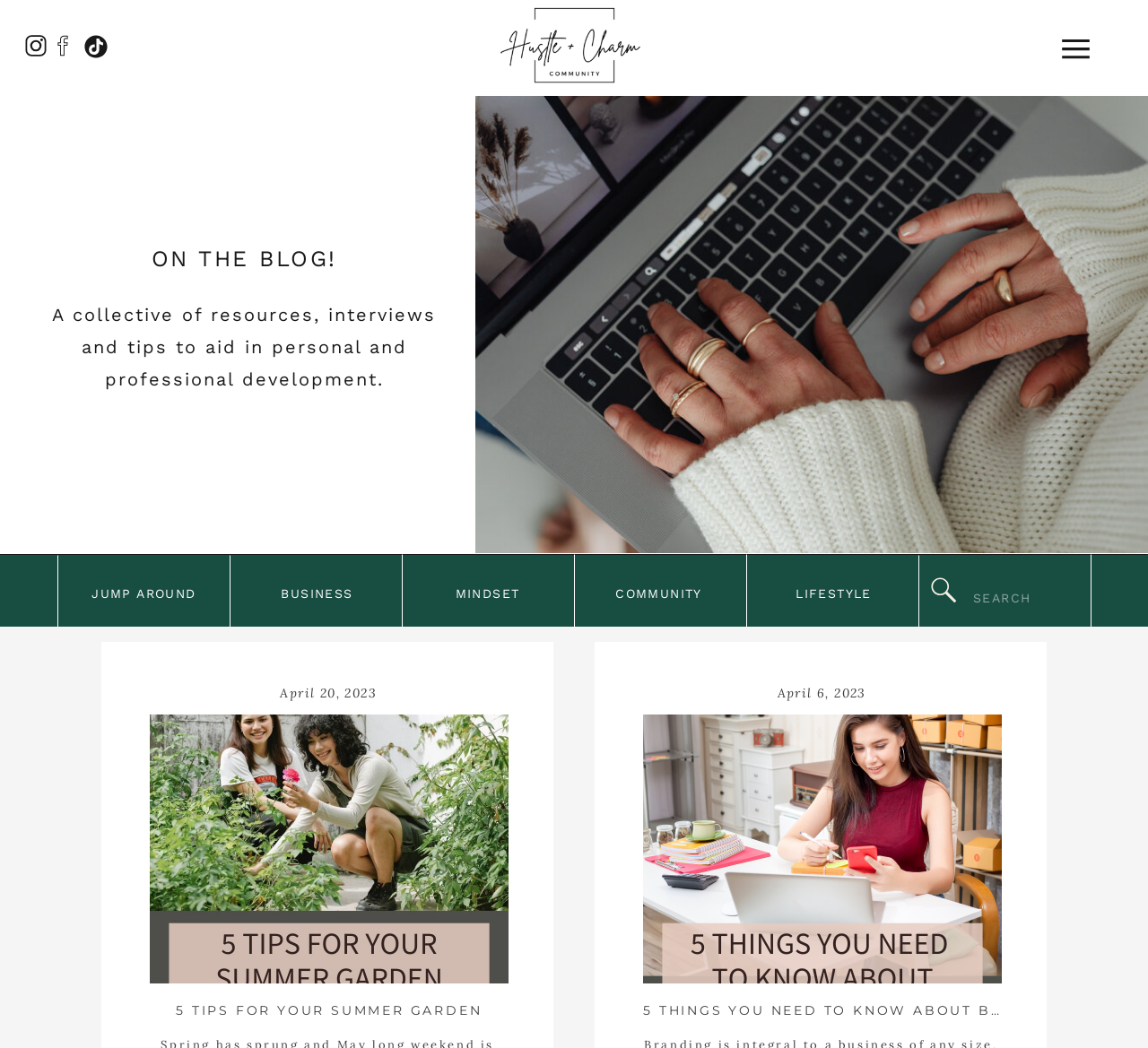Find the bounding box of the UI element described as: "parent_node: Search for: name="s" placeholder="search"". The bounding box coordinates should be given as four float values between 0 and 1, i.e., [left, top, right, bottom].

[0.848, 0.556, 0.95, 0.585]